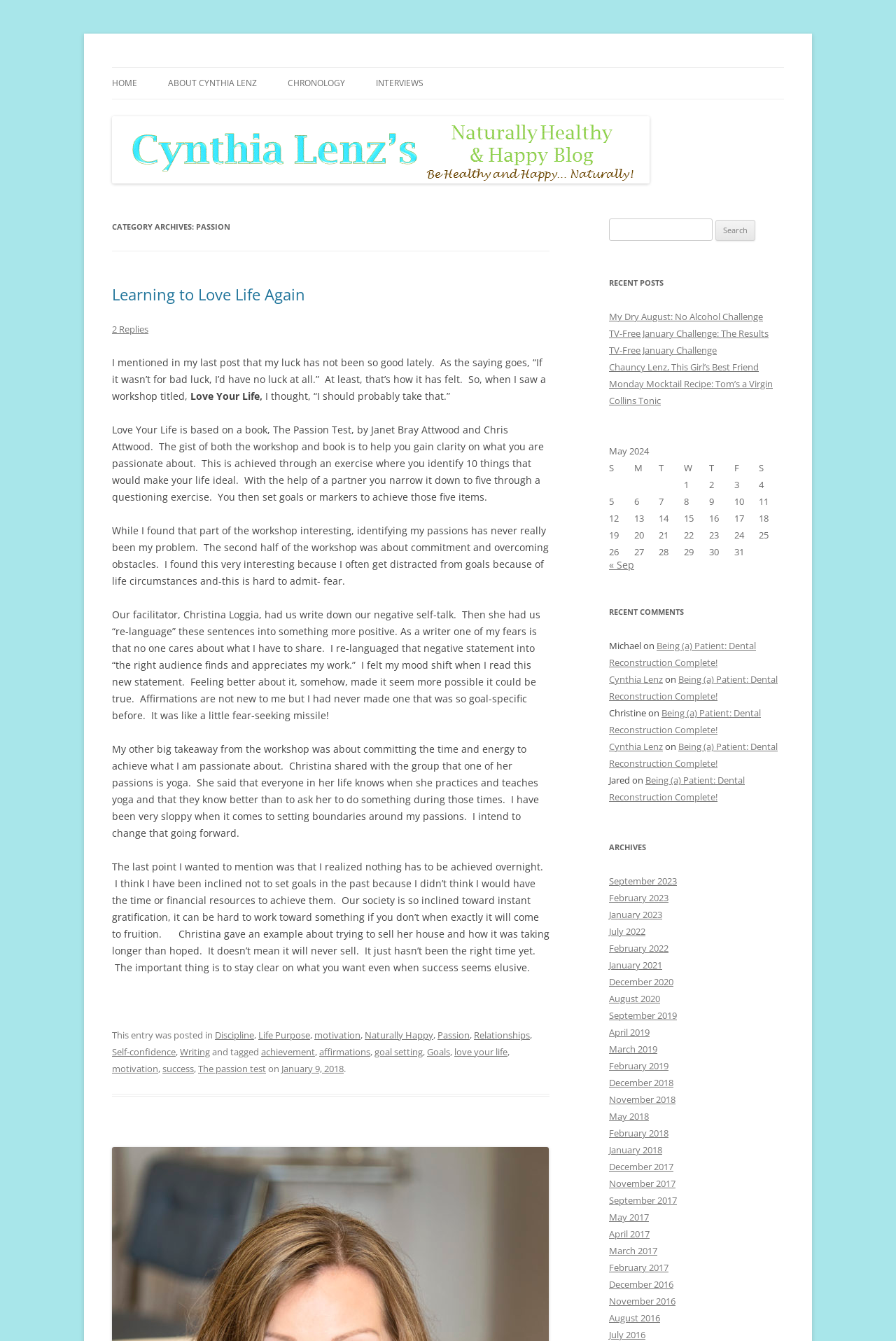Based on the visual content of the image, answer the question thoroughly: What is the purpose of the 'Love Your Life' workshop?

The purpose of the 'Love Your Life' workshop can be inferred from the text in the post, which states that the workshop is based on a book called 'The Passion Test' and is designed to help you gain clarity on what you are passionate about.